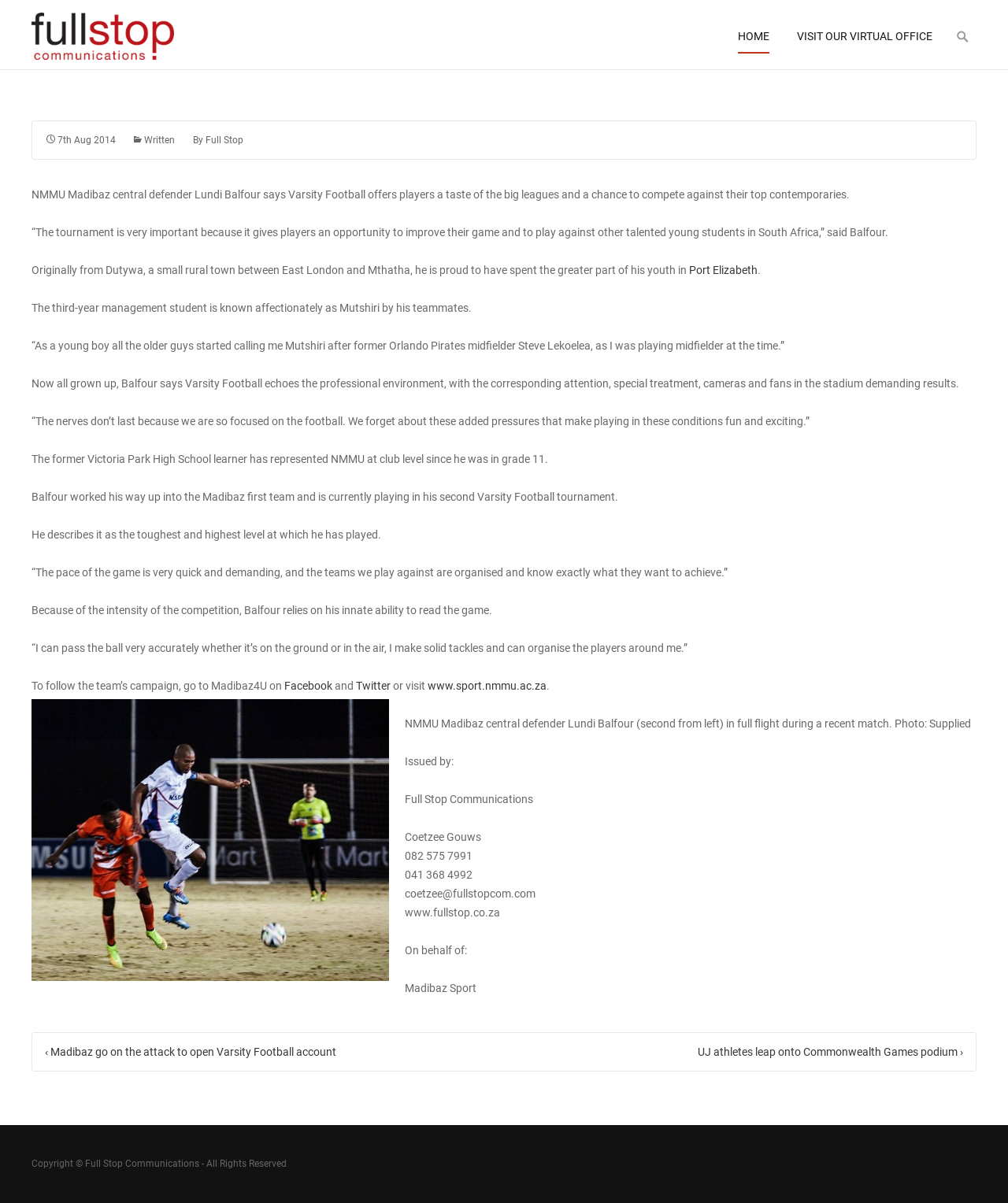What is the name of the university?
Based on the screenshot, give a detailed explanation to answer the question.

I found the answer by reading the article content, specifically the mention of 'NMMU Madibaz' which suggests that NMMU is the university name and Madibaz is the team or department name.